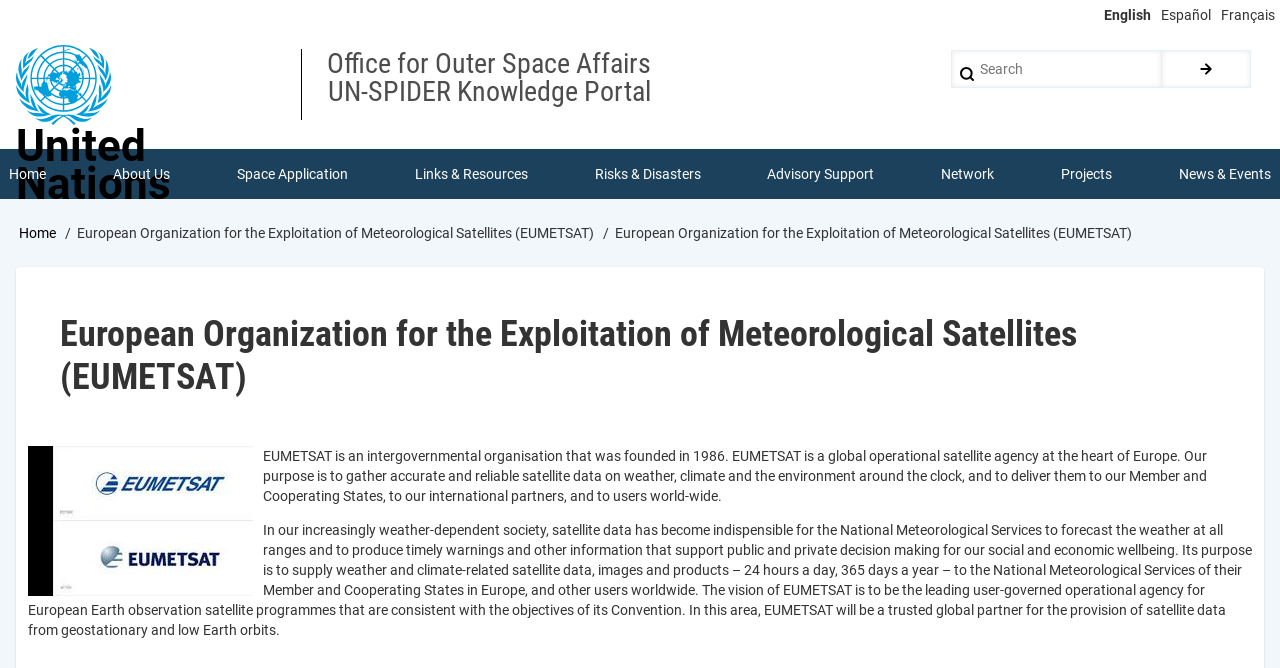Determine the bounding box coordinates of the section to be clicked to follow the instruction: "Click on EUMETSAT logo". The coordinates should be given as four float numbers between 0 and 1, formatted as [left, top, right, bottom].

[0.022, 0.667, 0.198, 0.892]